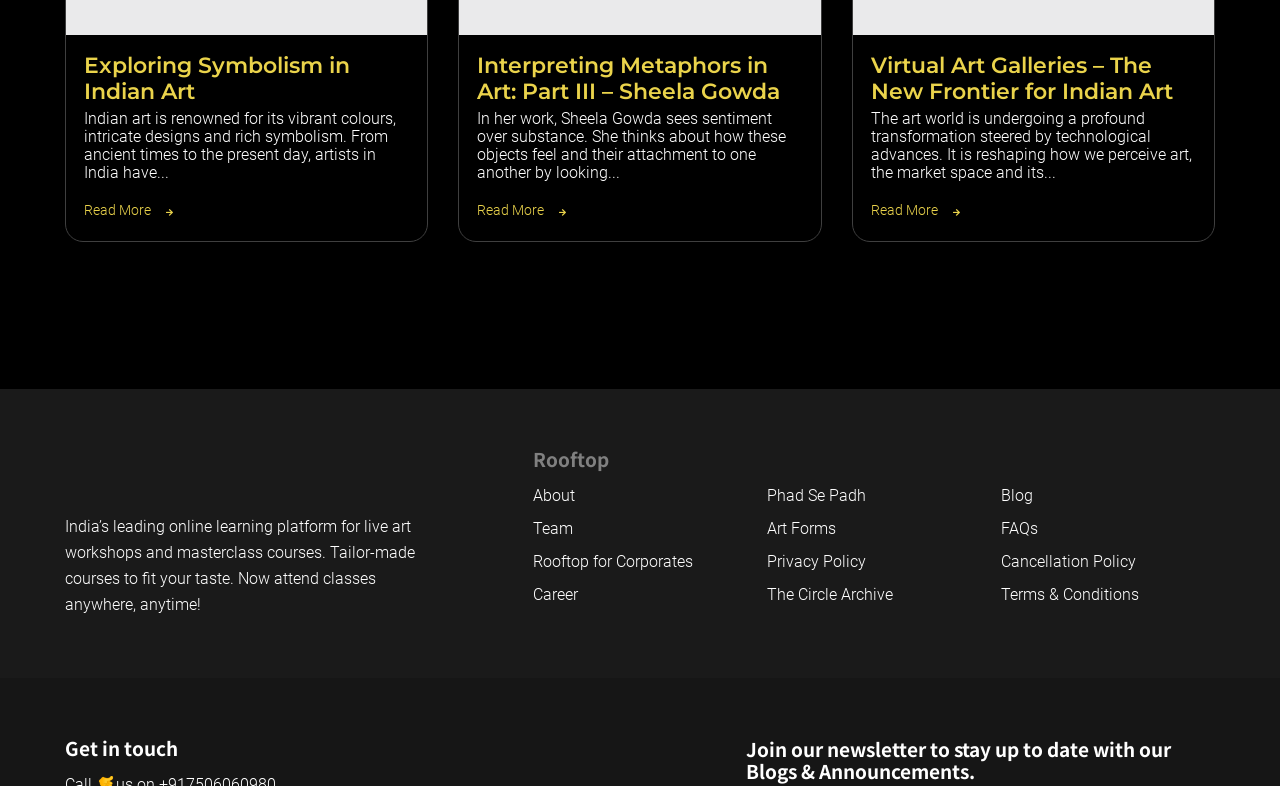What is the name of the online learning platform?
Refer to the image and provide a one-word or short phrase answer.

Rooftop